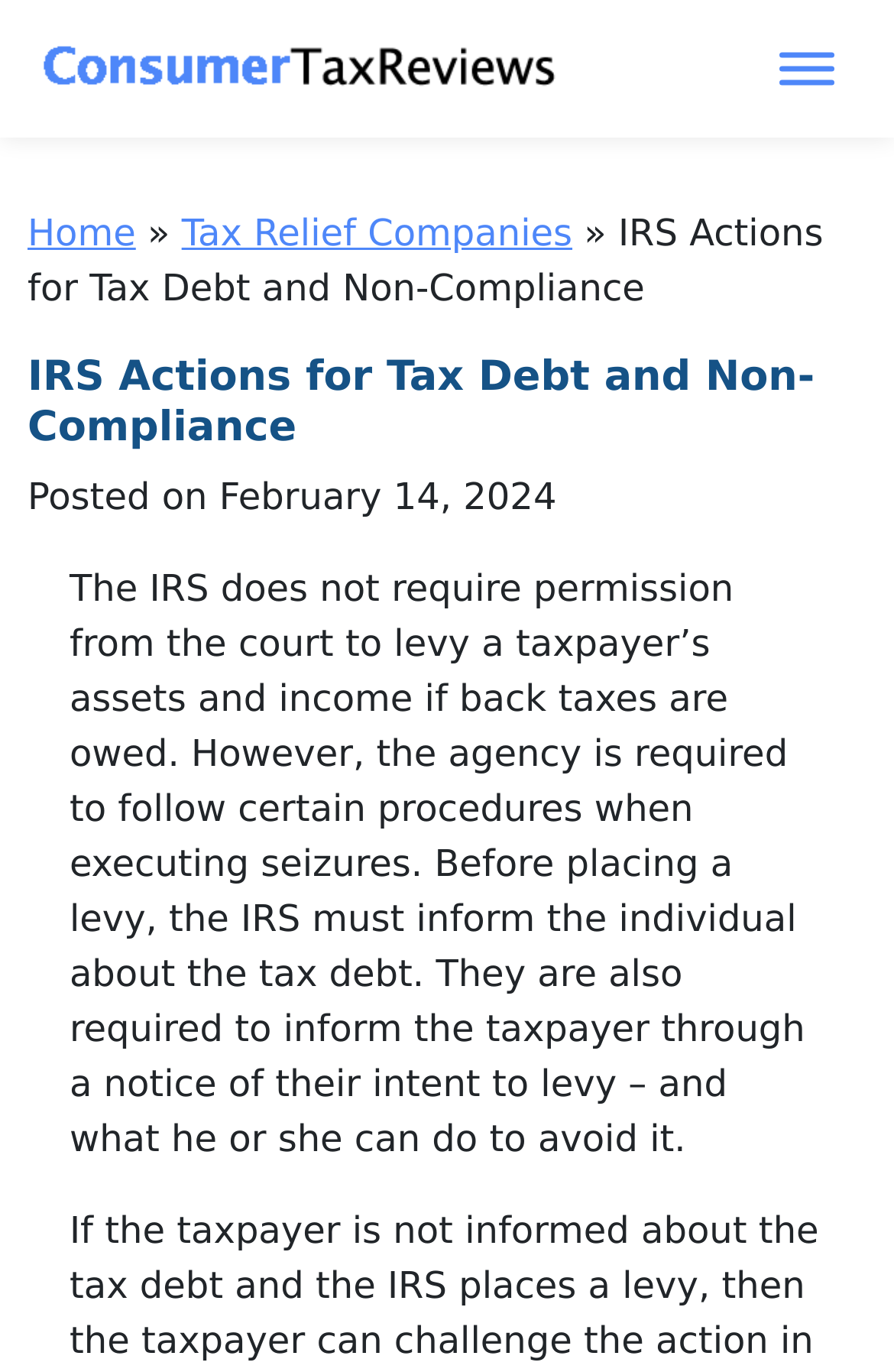Given the element description: "Education", predict the bounding box coordinates of this UI element. The coordinates must be four float numbers between 0 and 1, given as [left, top, right, bottom].

None